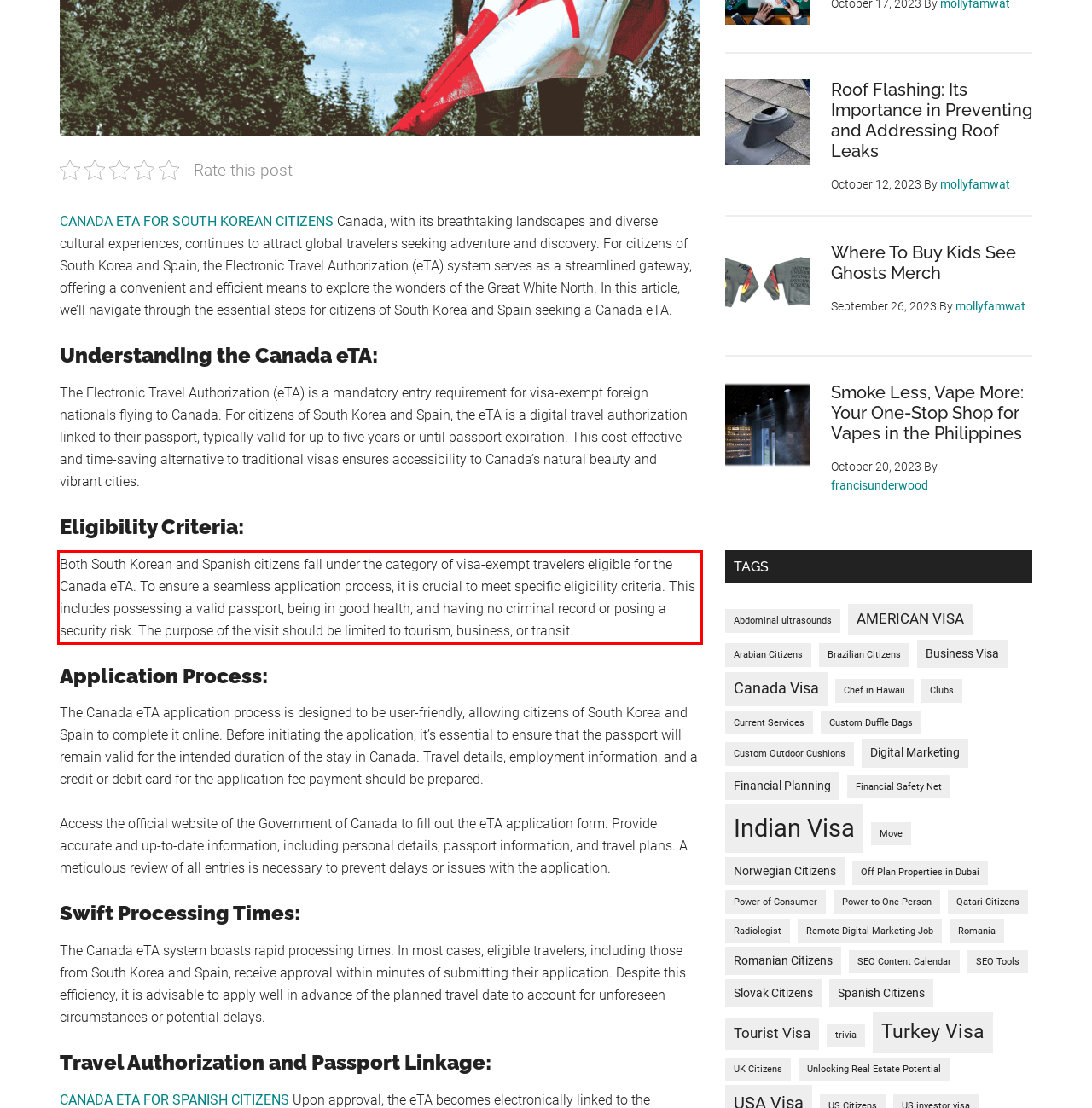Analyze the screenshot of a webpage where a red rectangle is bounding a UI element. Extract and generate the text content within this red bounding box.

Both South Korean and Spanish citizens fall under the category of visa-exempt travelers eligible for the Canada eTA. To ensure a seamless application process, it is crucial to meet specific eligibility criteria. This includes possessing a valid passport, being in good health, and having no criminal record or posing a security risk. The purpose of the visit should be limited to tourism, business, or transit.